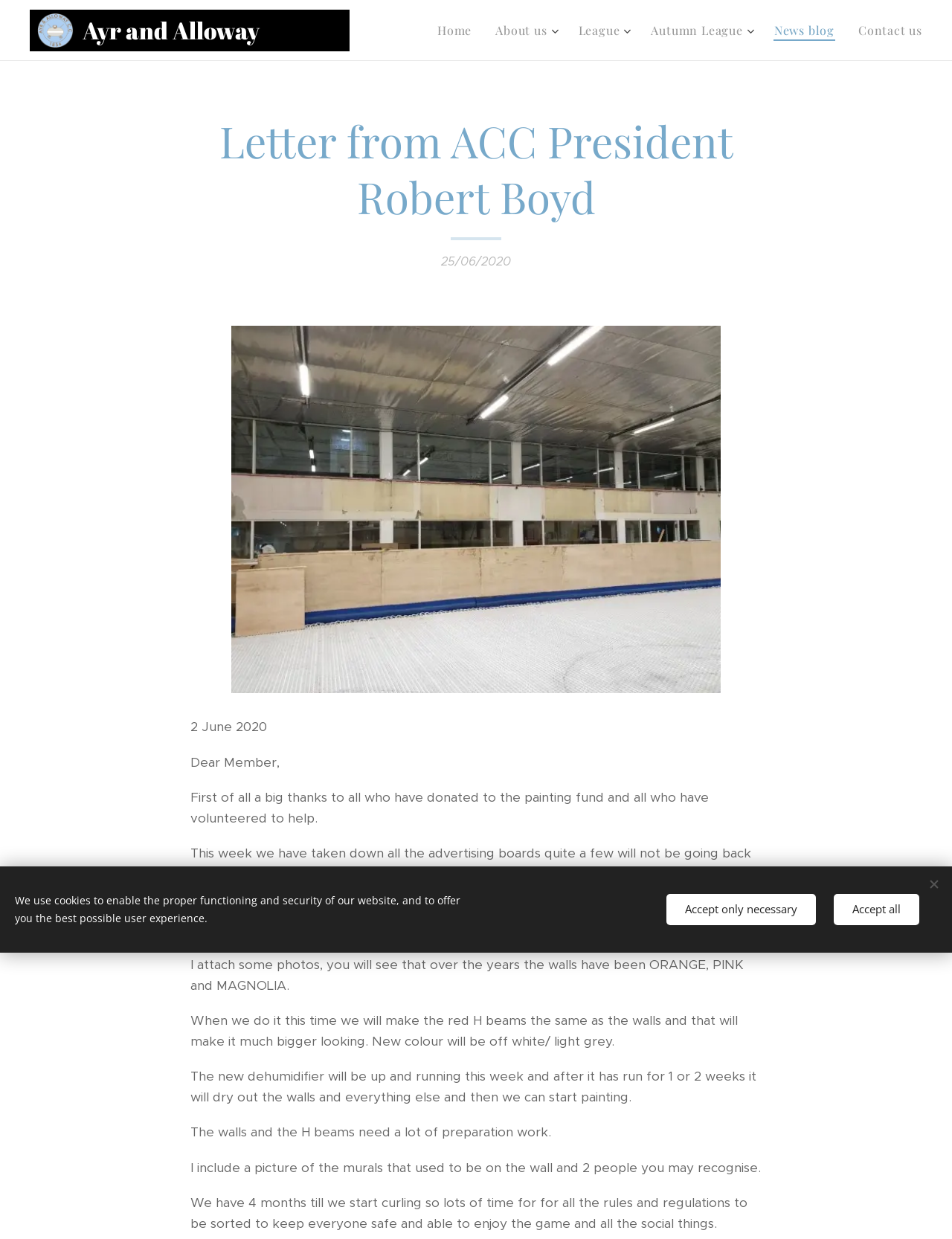Locate the bounding box of the UI element based on this description: "Ayr and Alloway Curling Club". Provide four float numbers between 0 and 1 as [left, top, right, bottom].

[0.035, 0.008, 0.363, 0.04]